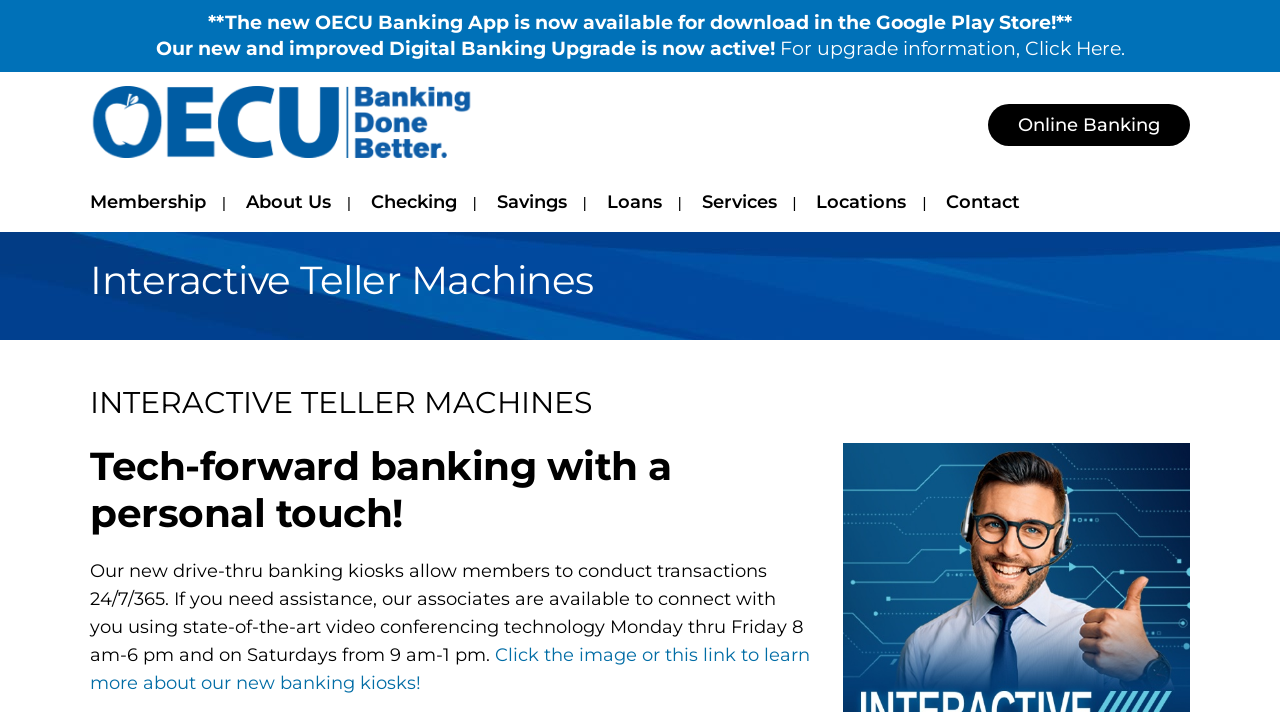Please provide a one-word or short phrase answer to the question:
What is the time frame for associate assistance via video conferencing?

Monday to Friday 8 am-6 pm, Saturday 9 am-1 pm